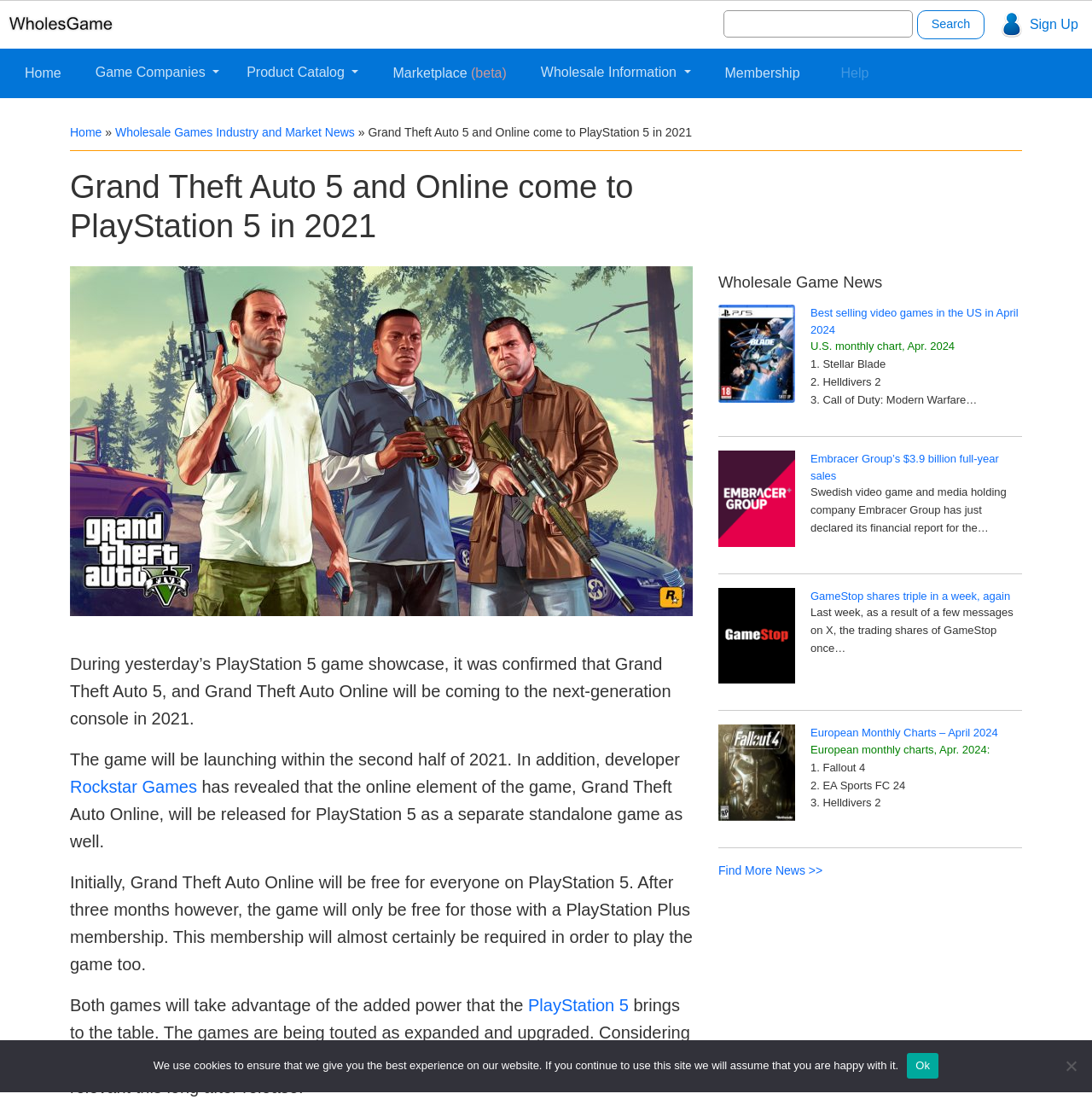Determine the bounding box coordinates for the region that must be clicked to execute the following instruction: "Read more about Grand Theft Auto 5 and Online".

[0.157, 0.112, 0.634, 0.124]